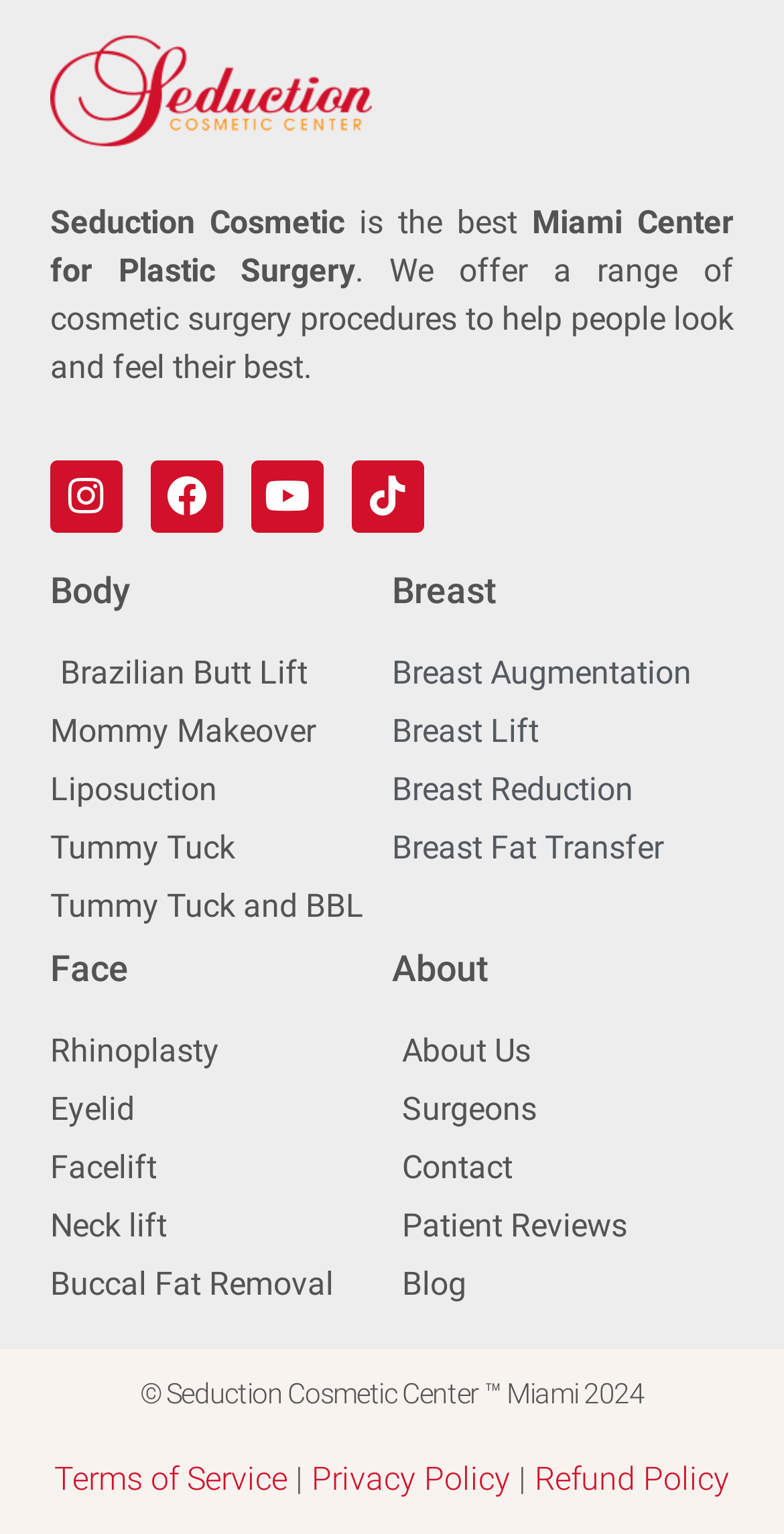Could you specify the bounding box coordinates for the clickable section to complete the following instruction: "View the Breast Augmentation page"?

[0.5, 0.423, 0.936, 0.455]